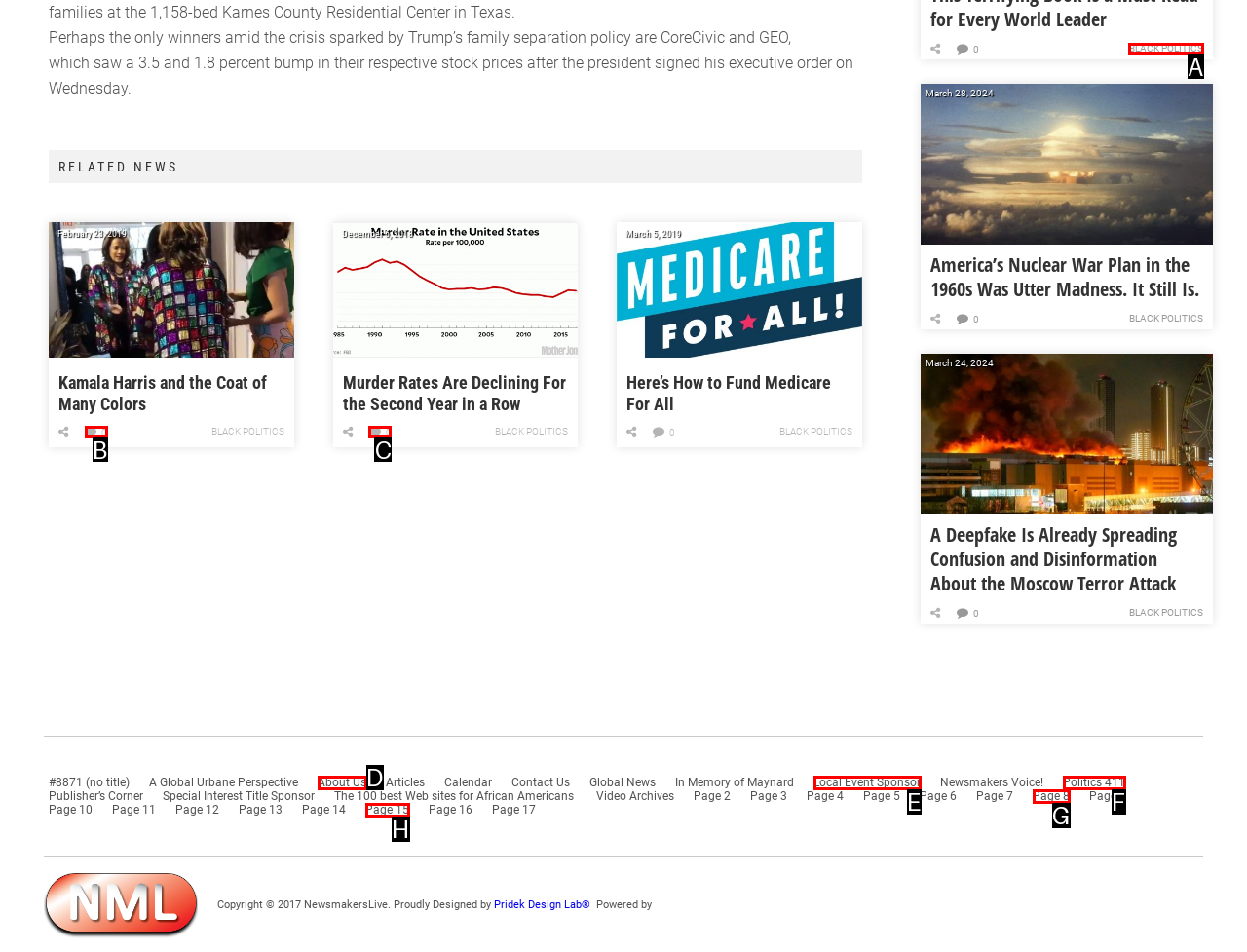Select the appropriate HTML element to click on to finish the task: Check the link 'BLACK POLITICS'.
Answer with the letter corresponding to the selected option.

A